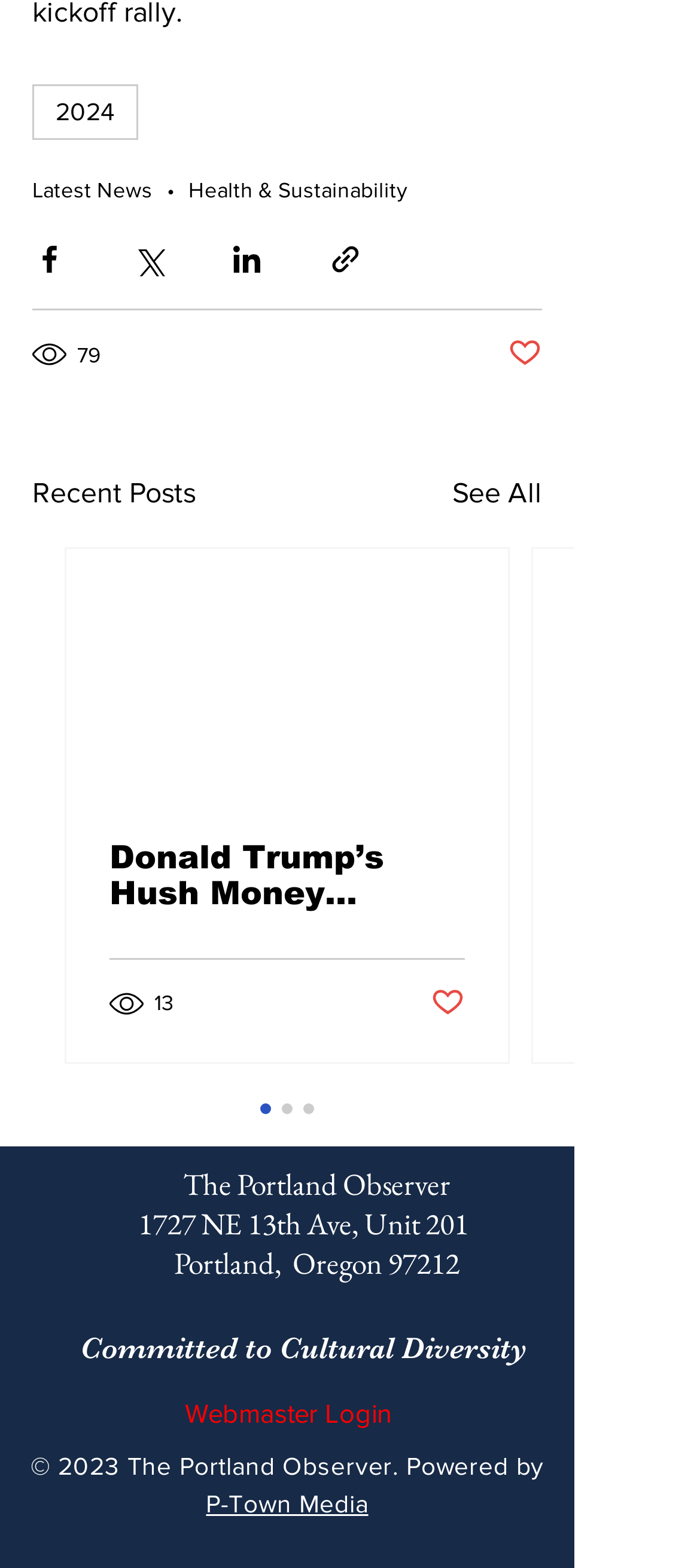Based on the element description: "Health & Sustainability", identify the bounding box coordinates for this UI element. The coordinates must be four float numbers between 0 and 1, listed as [left, top, right, bottom].

[0.269, 0.113, 0.582, 0.129]